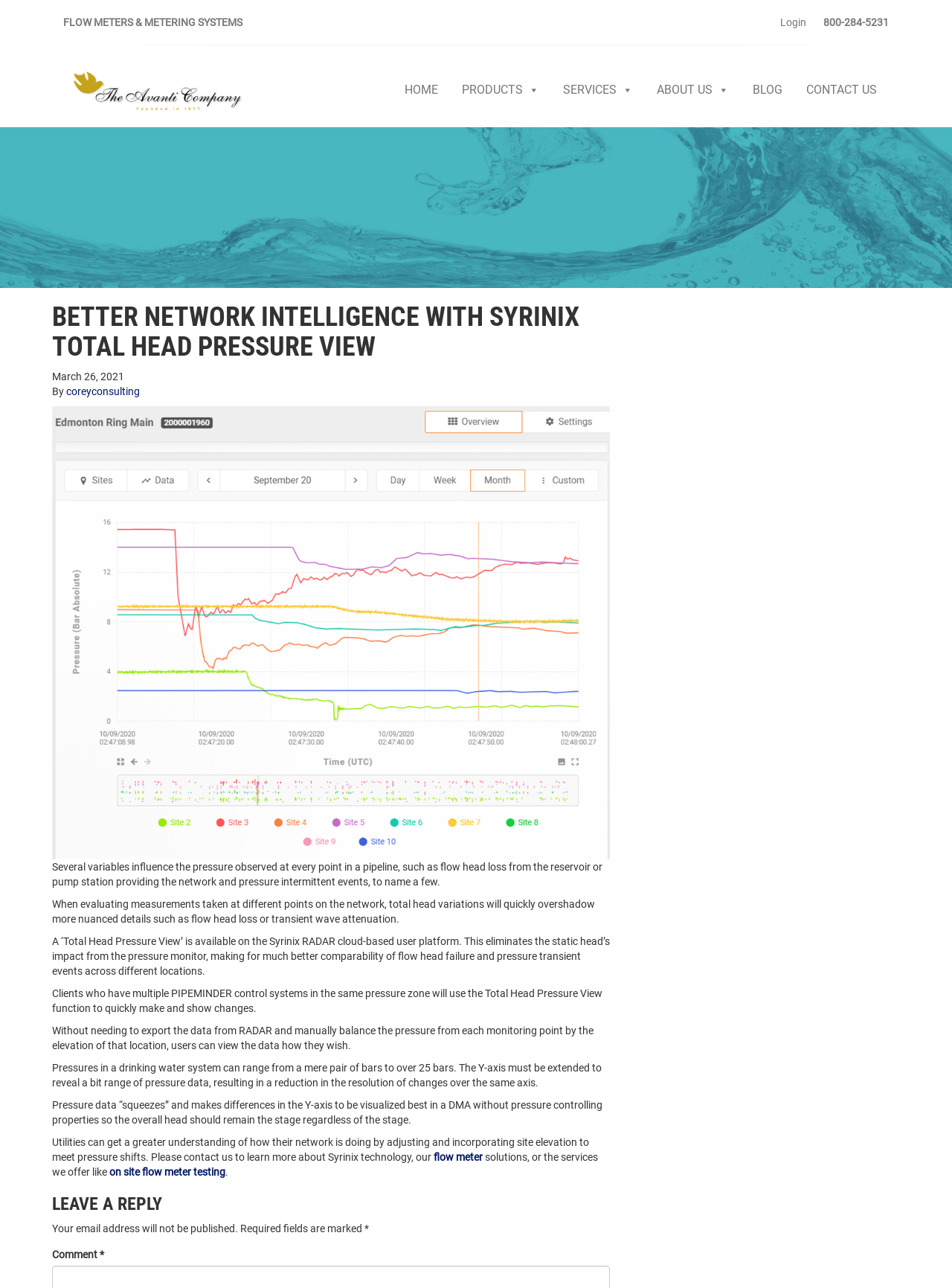Identify the main title of the webpage and generate its text content.

BETTER NETWORK INTELLIGENCE WITH SYRINIX TOTAL HEAD PRESSURE VIEW